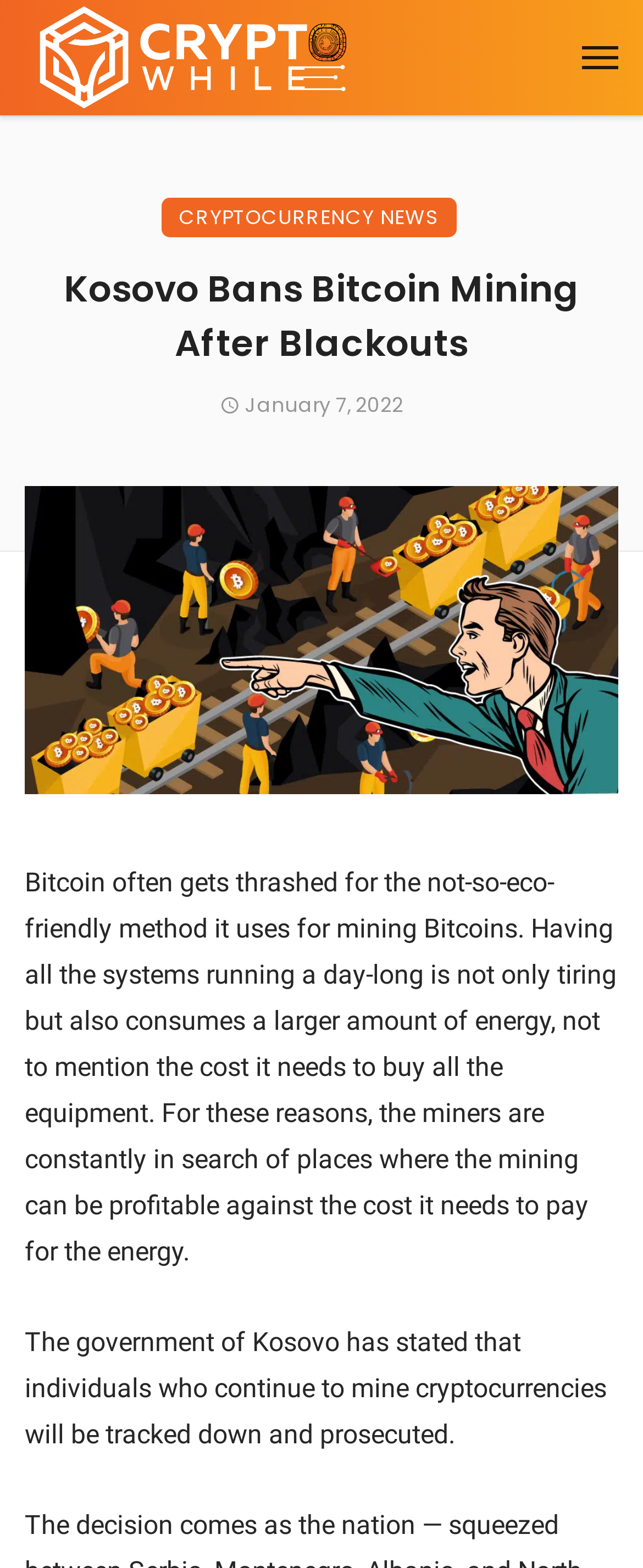What is the main title displayed on this webpage?

Kosovo Bans Bitcoin Mining After Blackouts